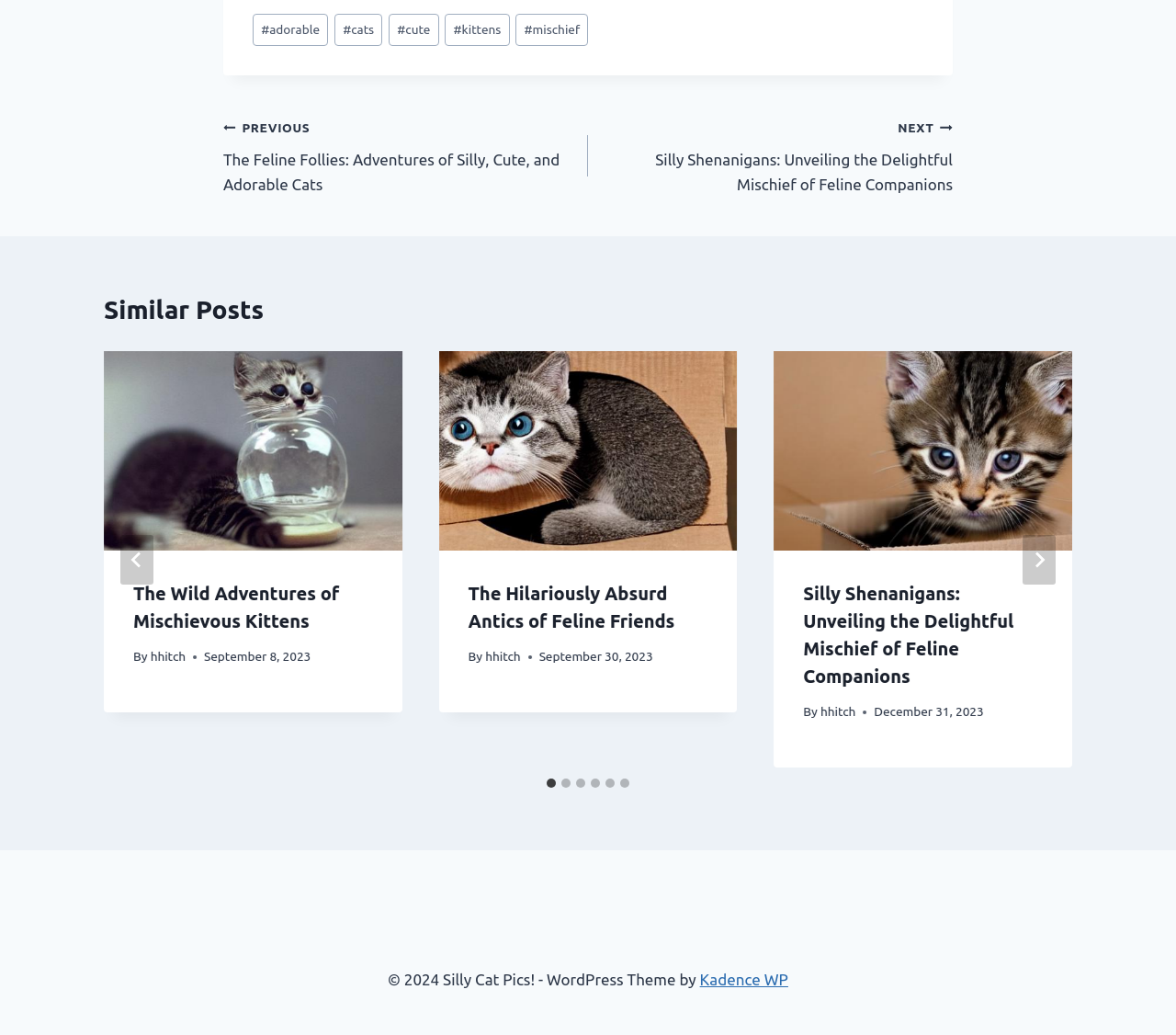How many slides are there in the similar posts section?
Look at the image and provide a short answer using one word or a phrase.

6